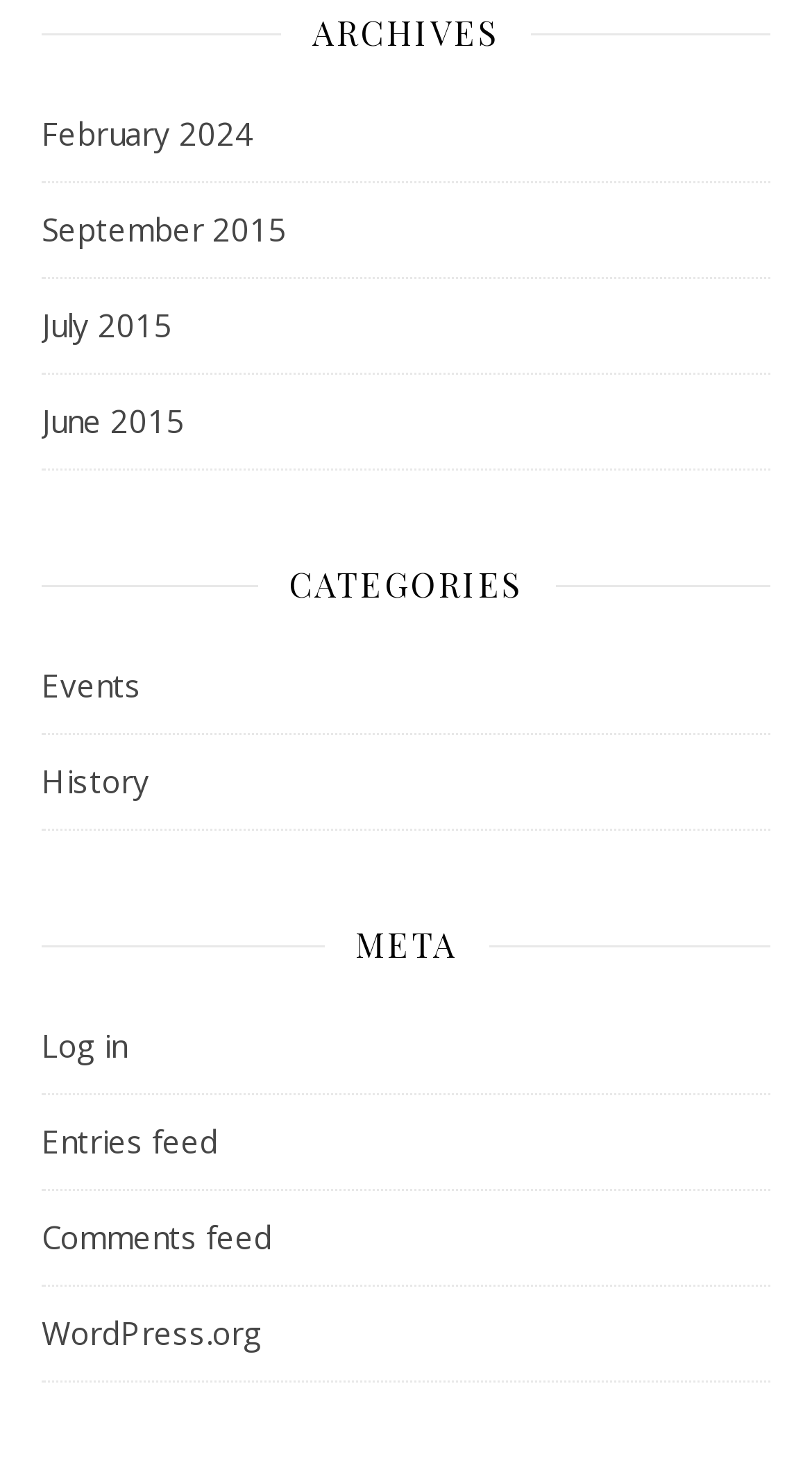Identify the bounding box for the UI element specified in this description: "Events". The coordinates must be four float numbers between 0 and 1, formatted as [left, top, right, bottom].

[0.051, 0.435, 0.174, 0.499]